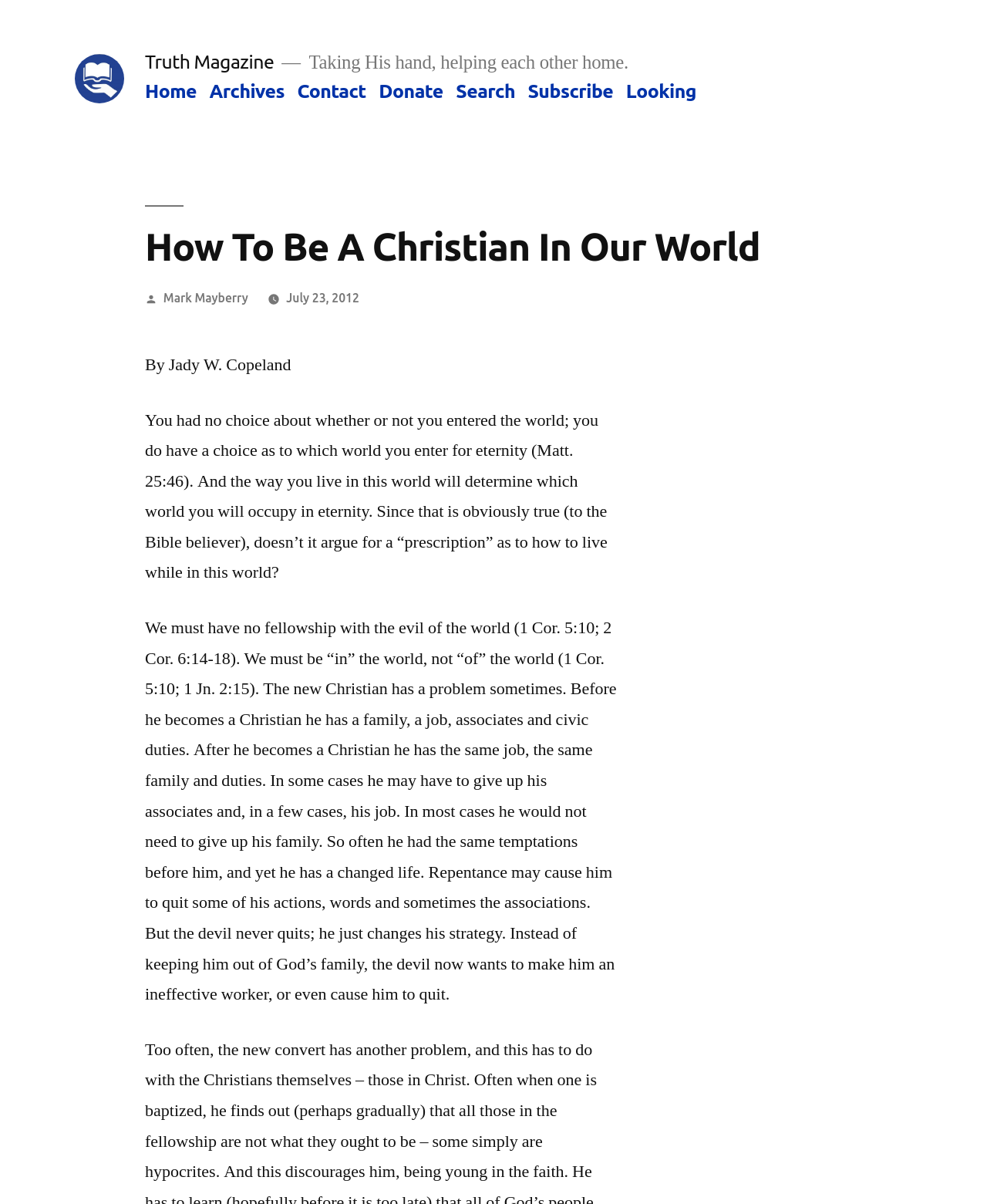Please mark the bounding box coordinates of the area that should be clicked to carry out the instruction: "Donate to Truth Magazine".

[0.384, 0.067, 0.449, 0.085]